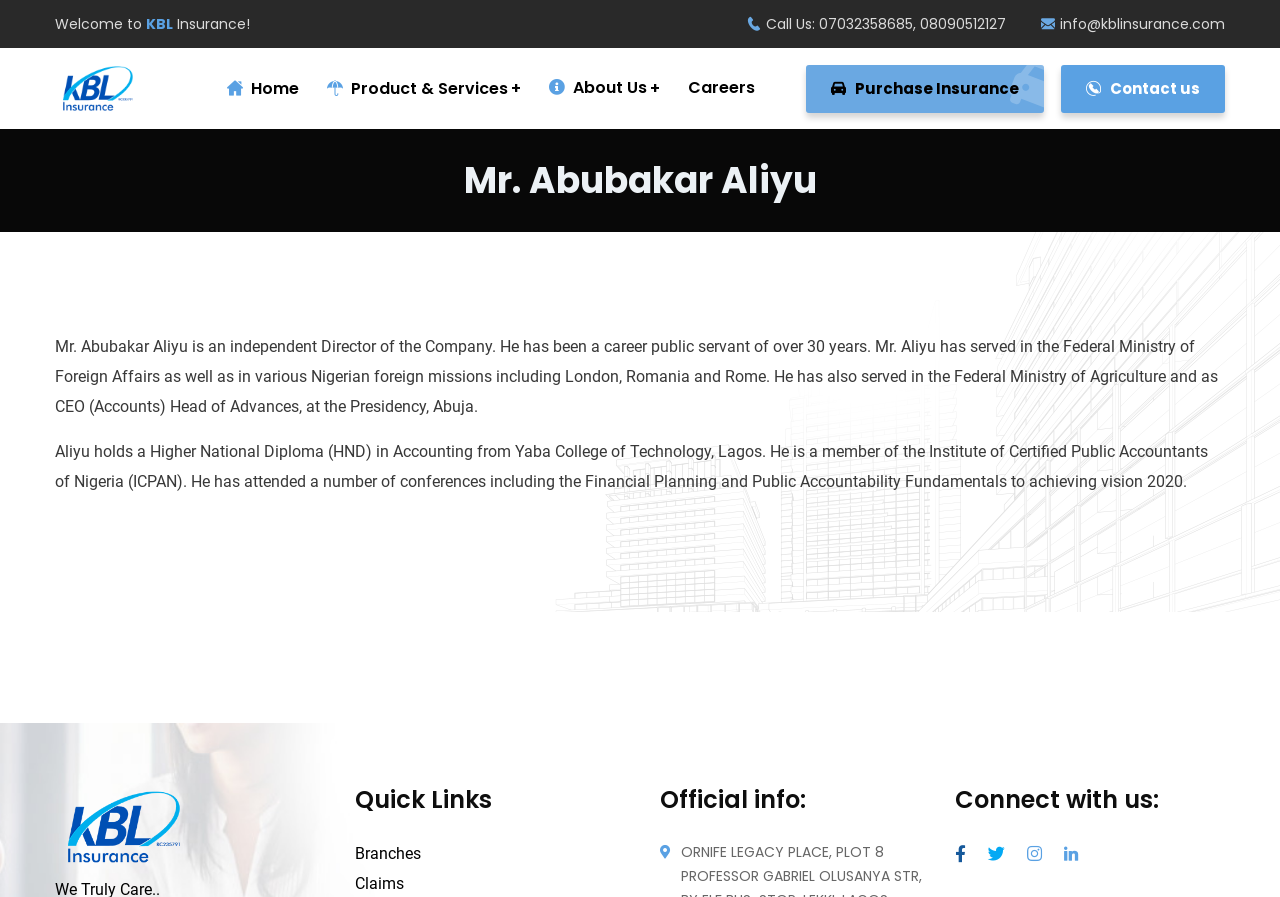Show the bounding box coordinates for the element that needs to be clicked to execute the following instruction: "Click Call Us". Provide the coordinates in the form of four float numbers between 0 and 1, i.e., [left, top, right, bottom].

[0.584, 0.016, 0.786, 0.038]